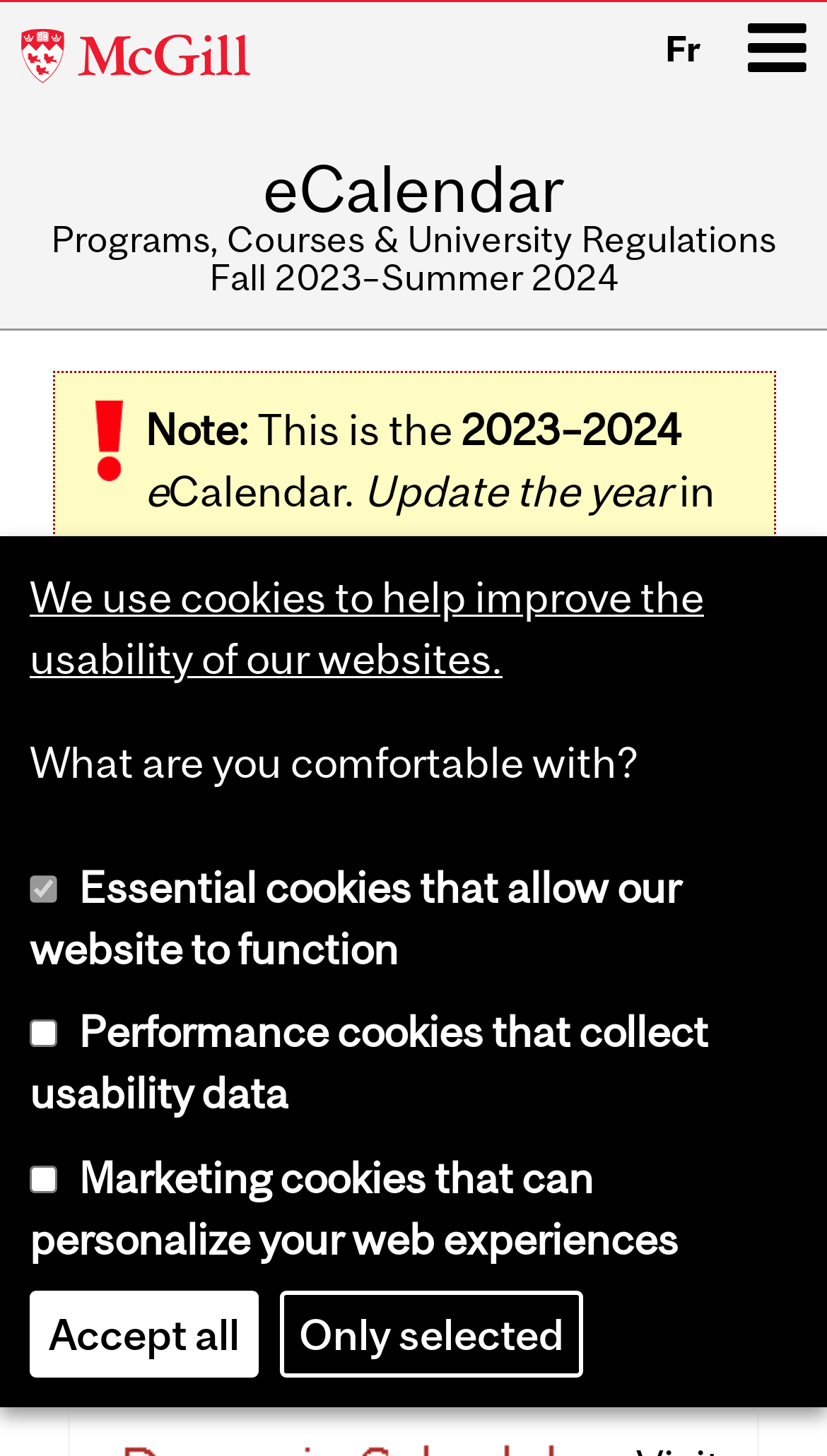What is the duration of the program?
From the details in the image, answer the question comprehensively.

The duration of the program can be found in the middle of the webpage, where it is written as '2023-2024' in the text 'This is the 2023-2024 Calendar.'.